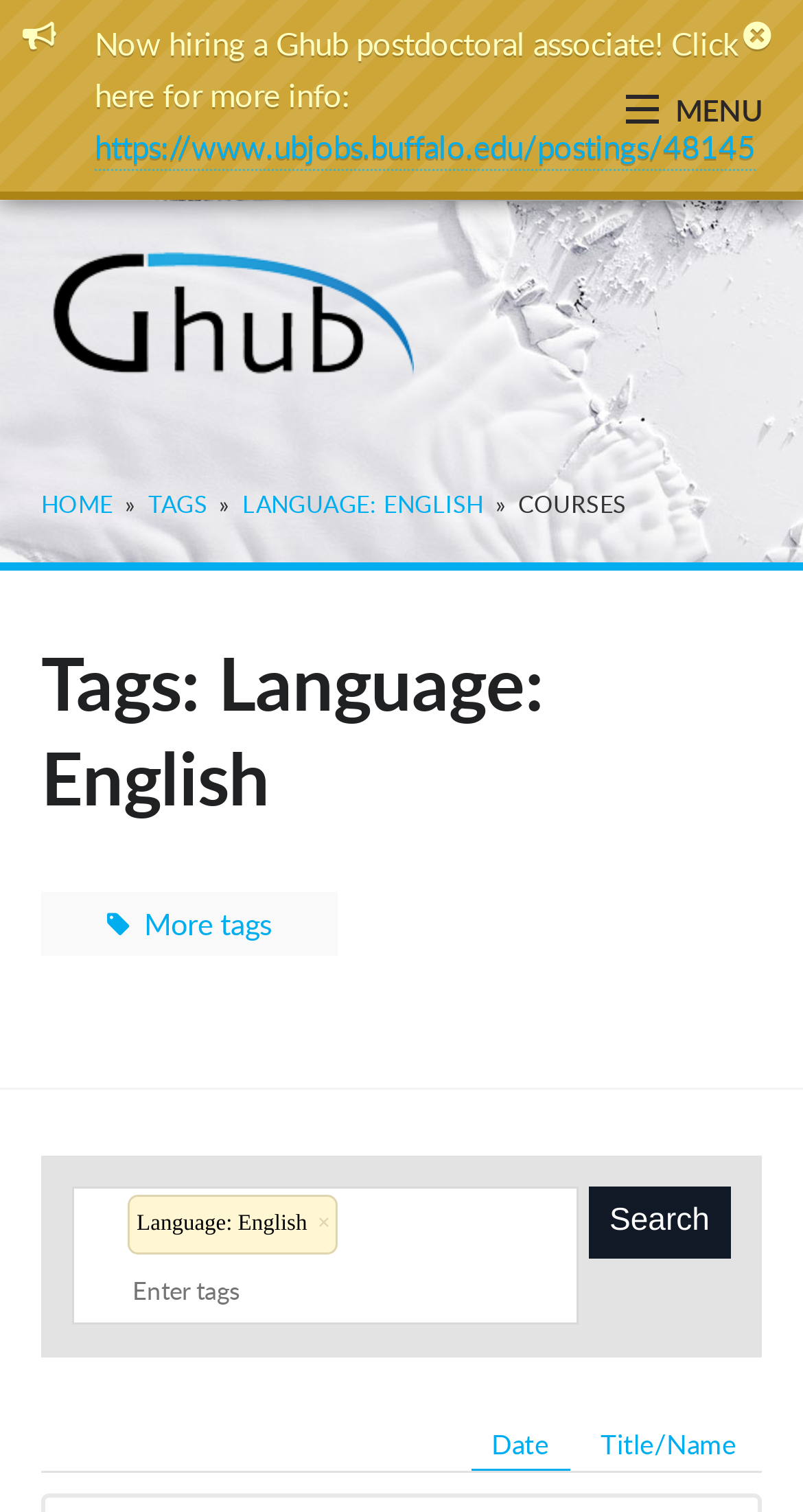Based on the element description parent_node: Language: English value="Search", identify the bounding box of the UI element in the given webpage screenshot. The coordinates should be in the format (top-left x, top-left y, bottom-right x, bottom-right y) and must be between 0 and 1.

[0.733, 0.785, 0.909, 0.833]